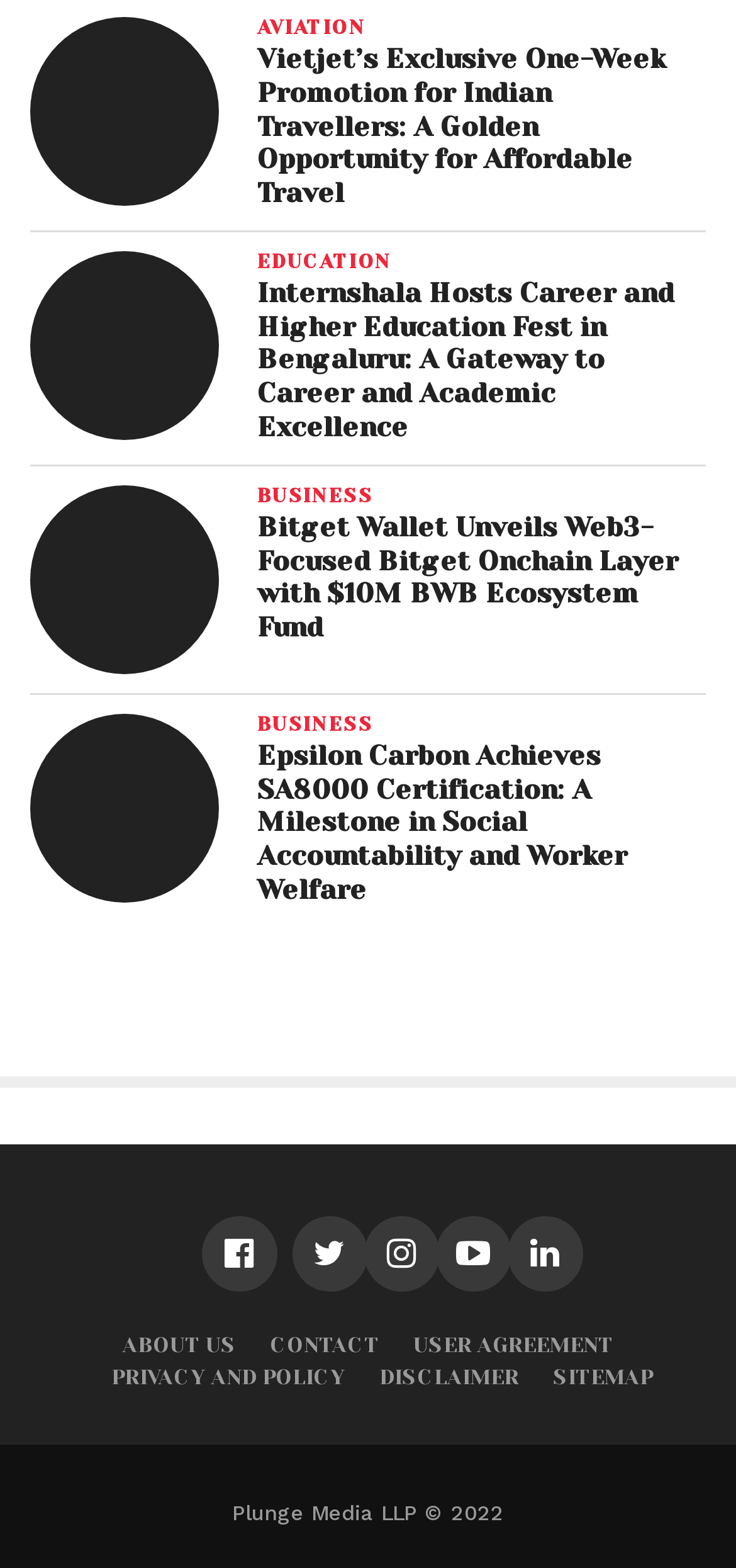Analyze the image and give a detailed response to the question:
How many social media links are present at the bottom of the webpage?

By examining the links at the bottom of the webpage, I found five social media links represented by icons. These links are likely to be Facebook, Twitter, LinkedIn, Instagram, and YouTube.